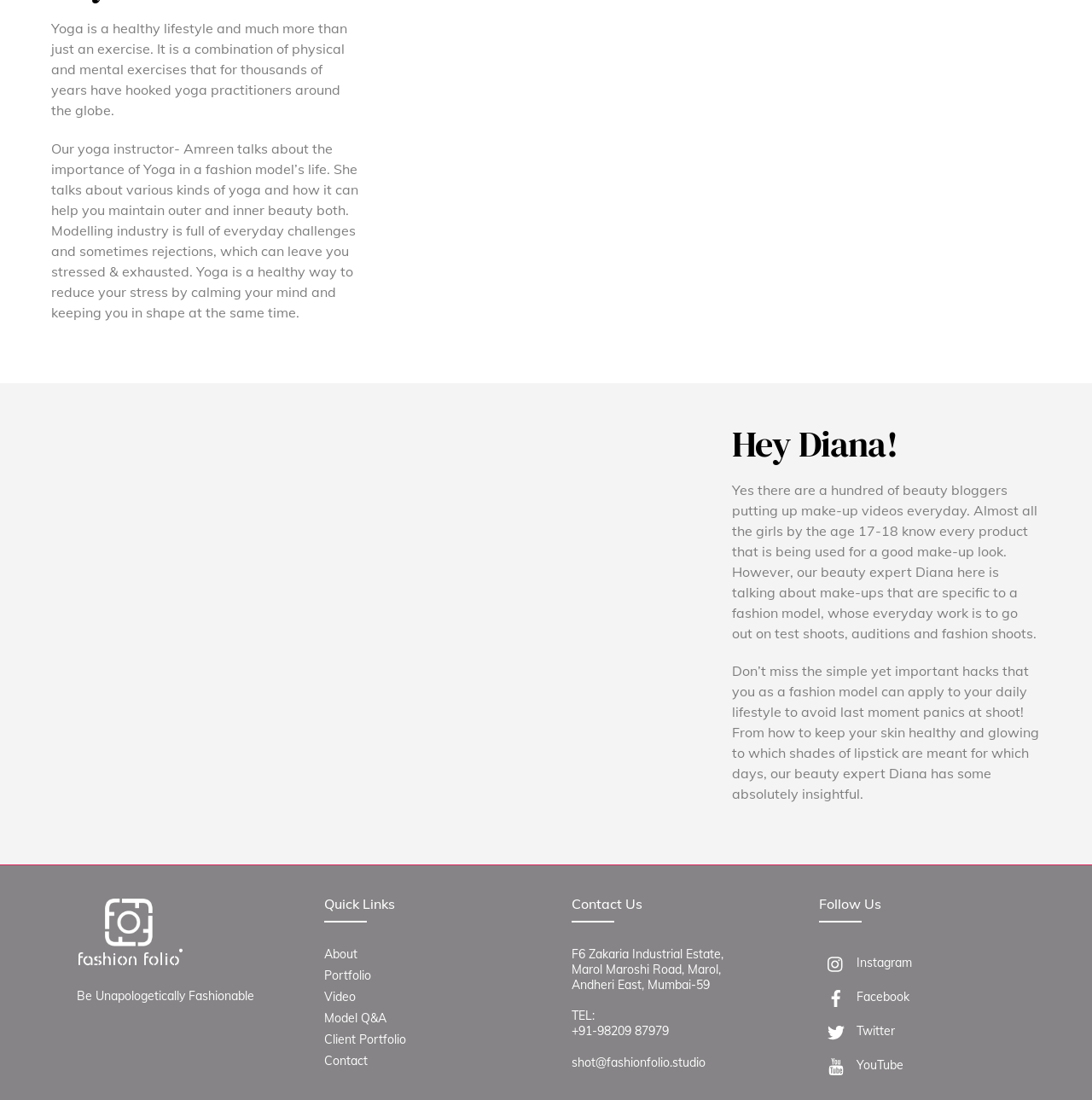Can you find the bounding box coordinates for the UI element given this description: "+91-98209 87979"? Provide the coordinates as four float numbers between 0 and 1: [left, top, right, bottom].

[0.523, 0.931, 0.612, 0.944]